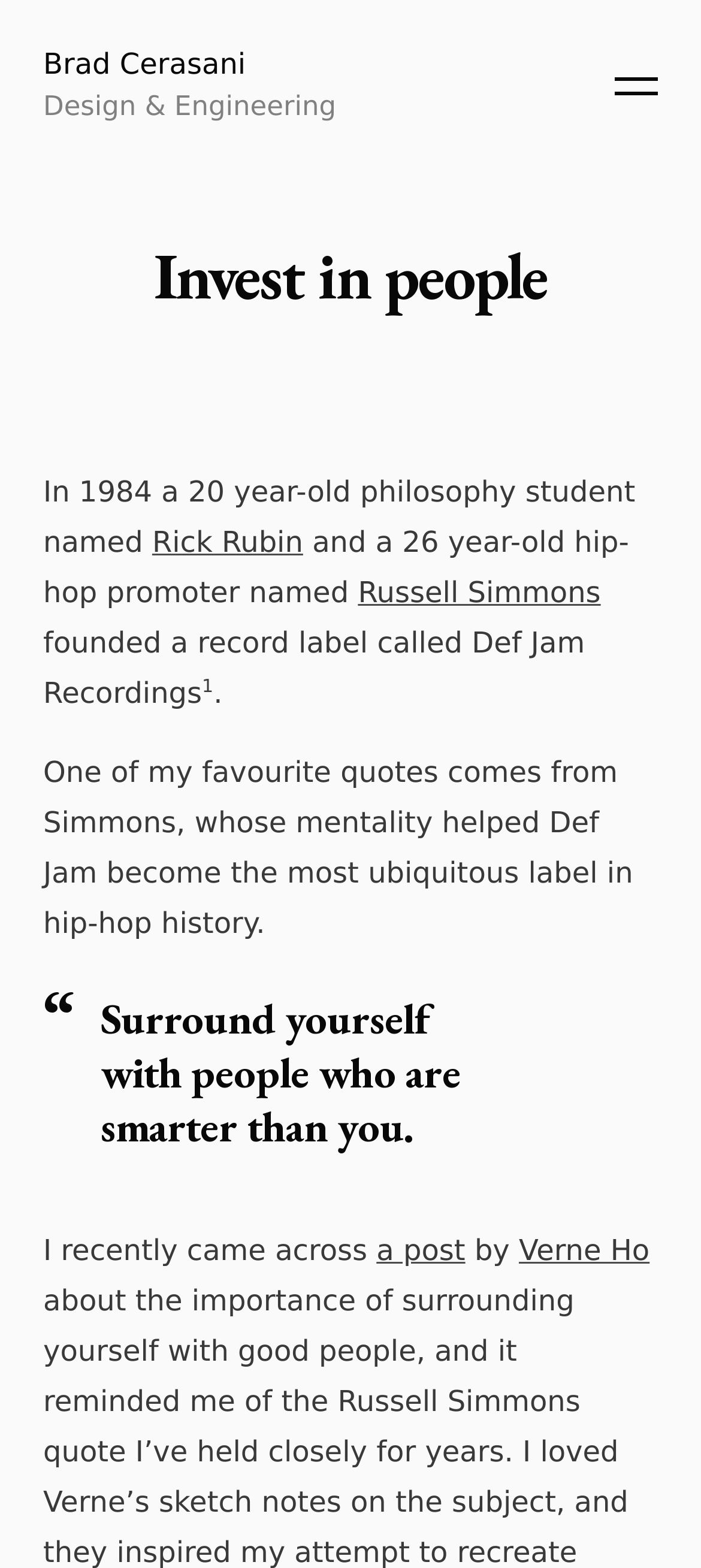Locate the bounding box coordinates of the element I should click to achieve the following instruction: "Visit Brad Cerasani Design & Engineering website".

[0.062, 0.028, 0.48, 0.083]